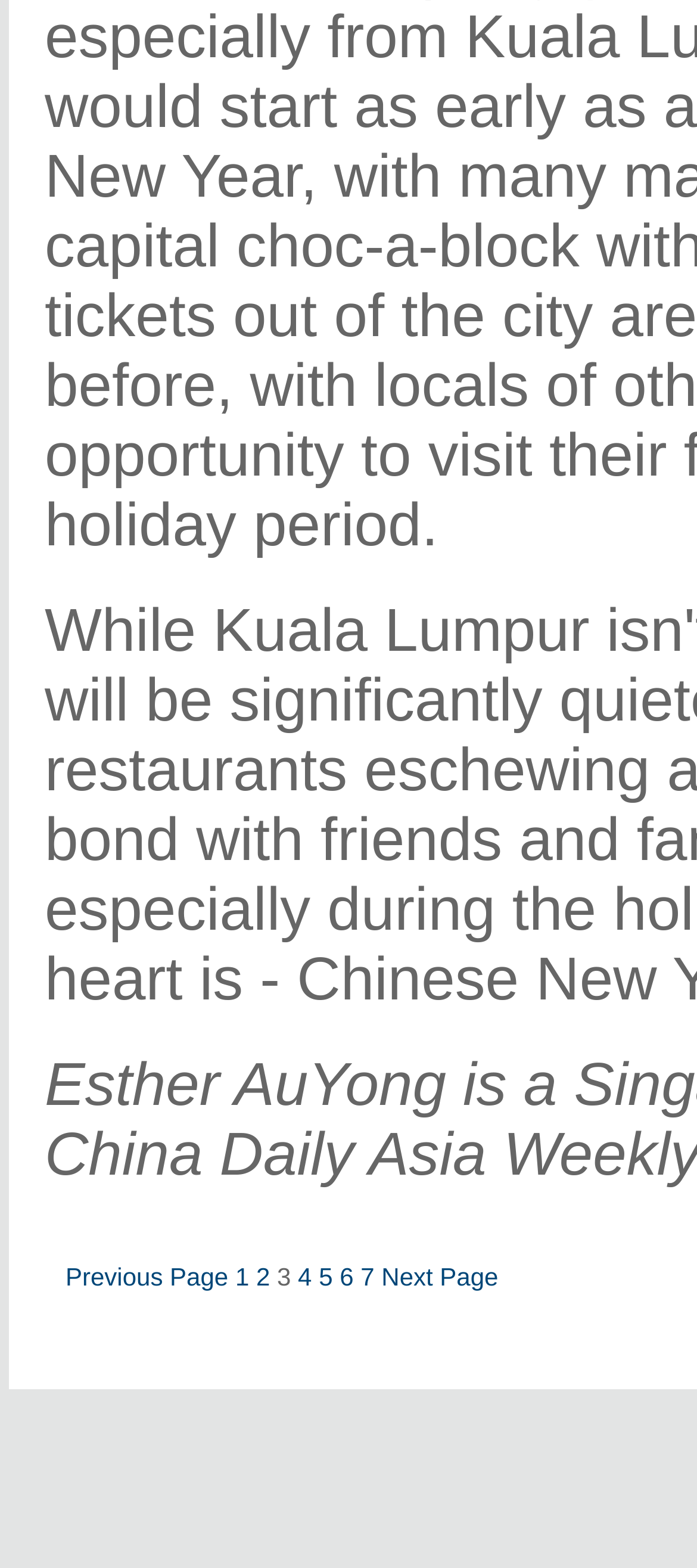How many pages are there in total?
Based on the image, provide a one-word or brief-phrase response.

7